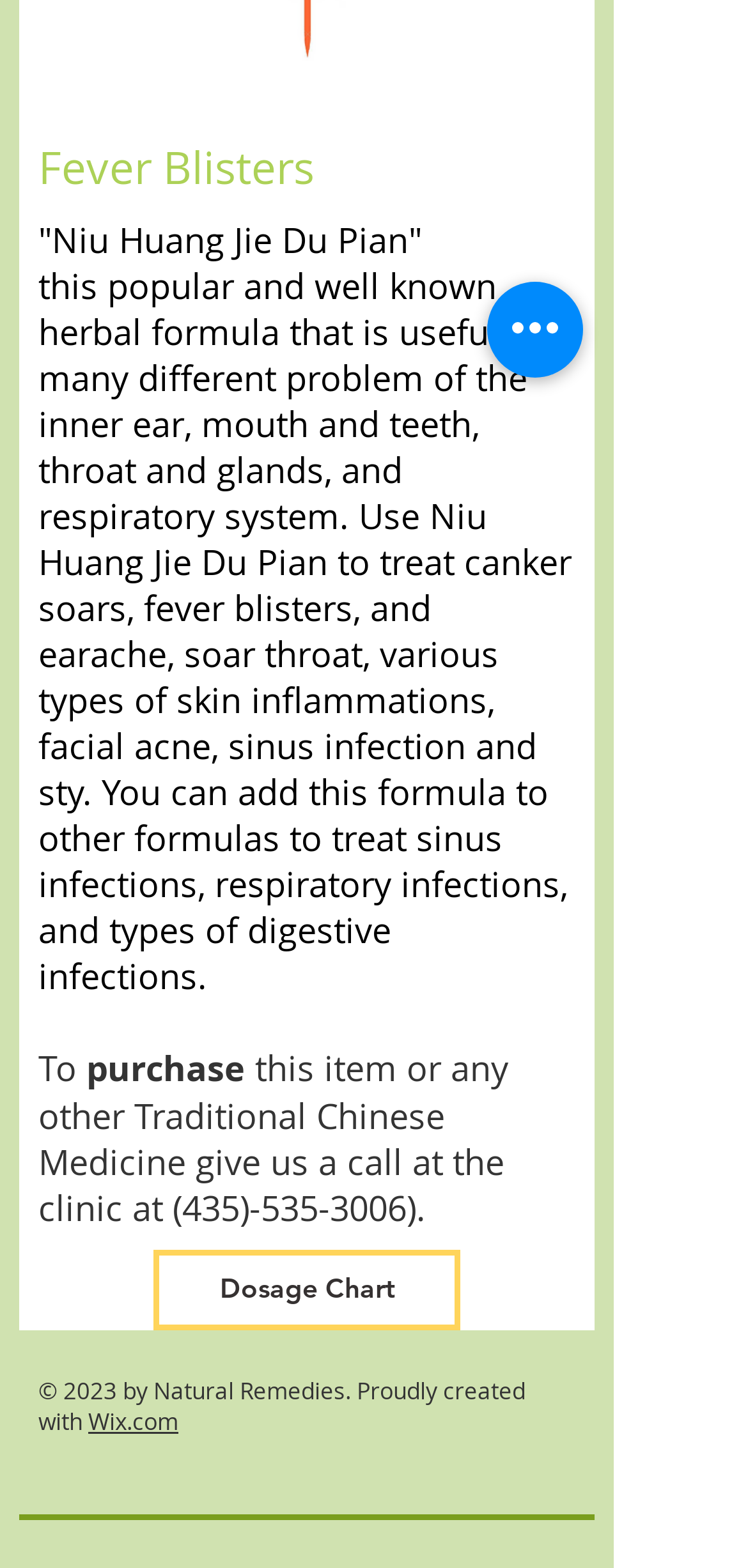Please determine the bounding box coordinates, formatted as (top-left x, top-left y, bottom-right x, bottom-right y), with all values as floating point numbers between 0 and 1. Identify the bounding box of the region described as: Wix.com

[0.118, 0.896, 0.238, 0.916]